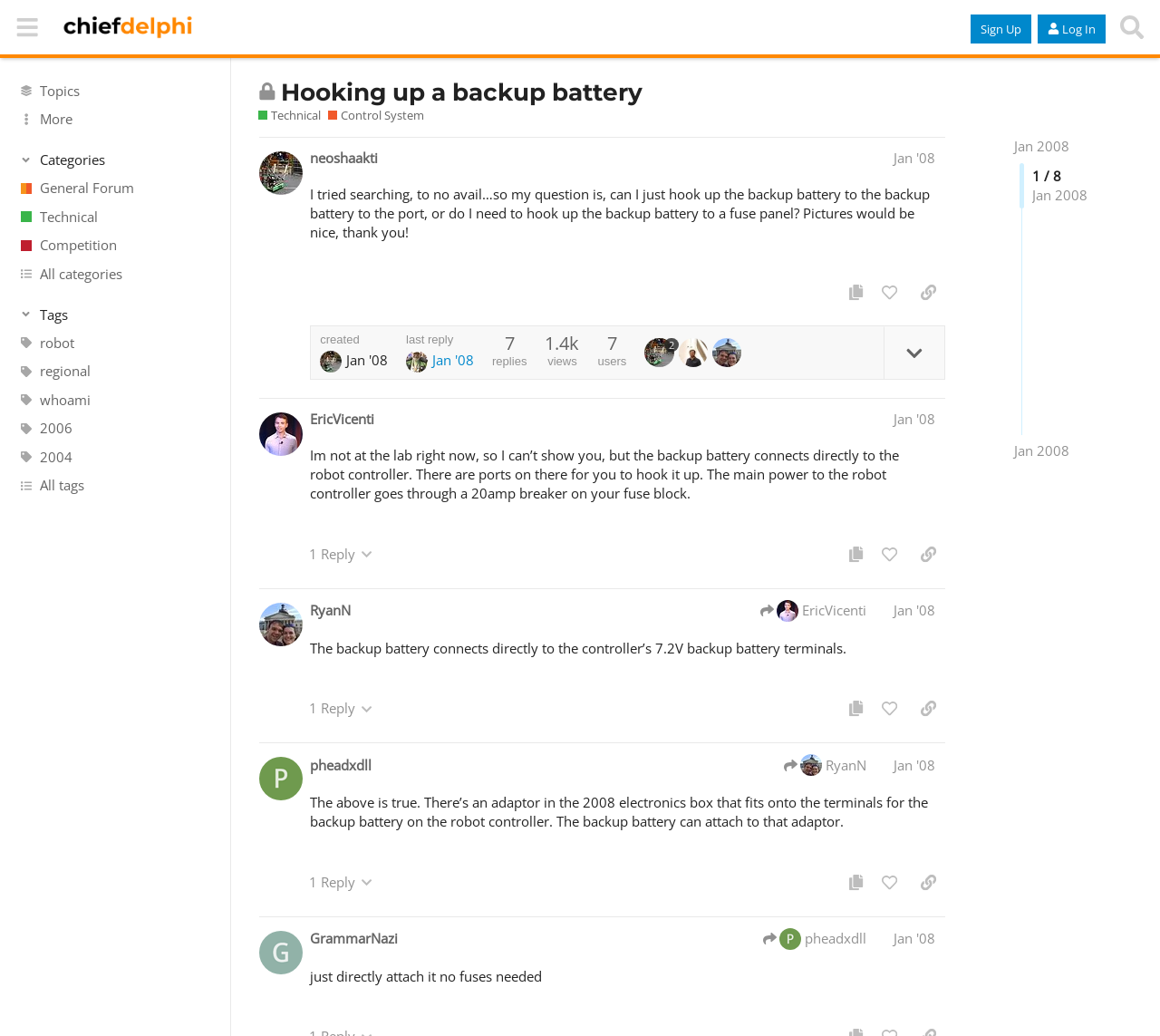Refer to the image and provide an in-depth answer to the question:
How many replies does the first post have?

I found the answer by looking at the button element with the text 'This post has 1 reply' which is located below the first post.